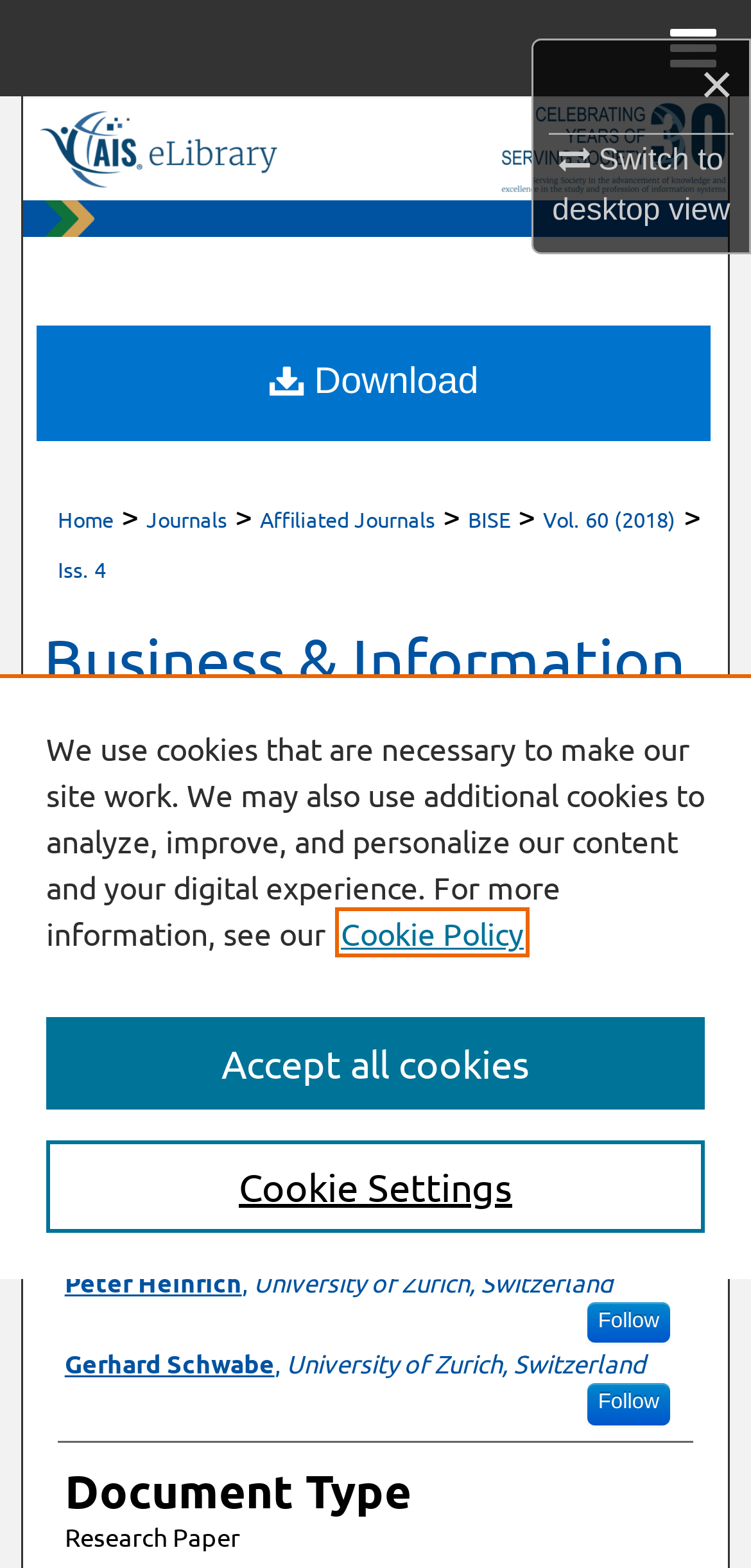Find the bounding box of the web element that fits this description: "Disclaimer".

None